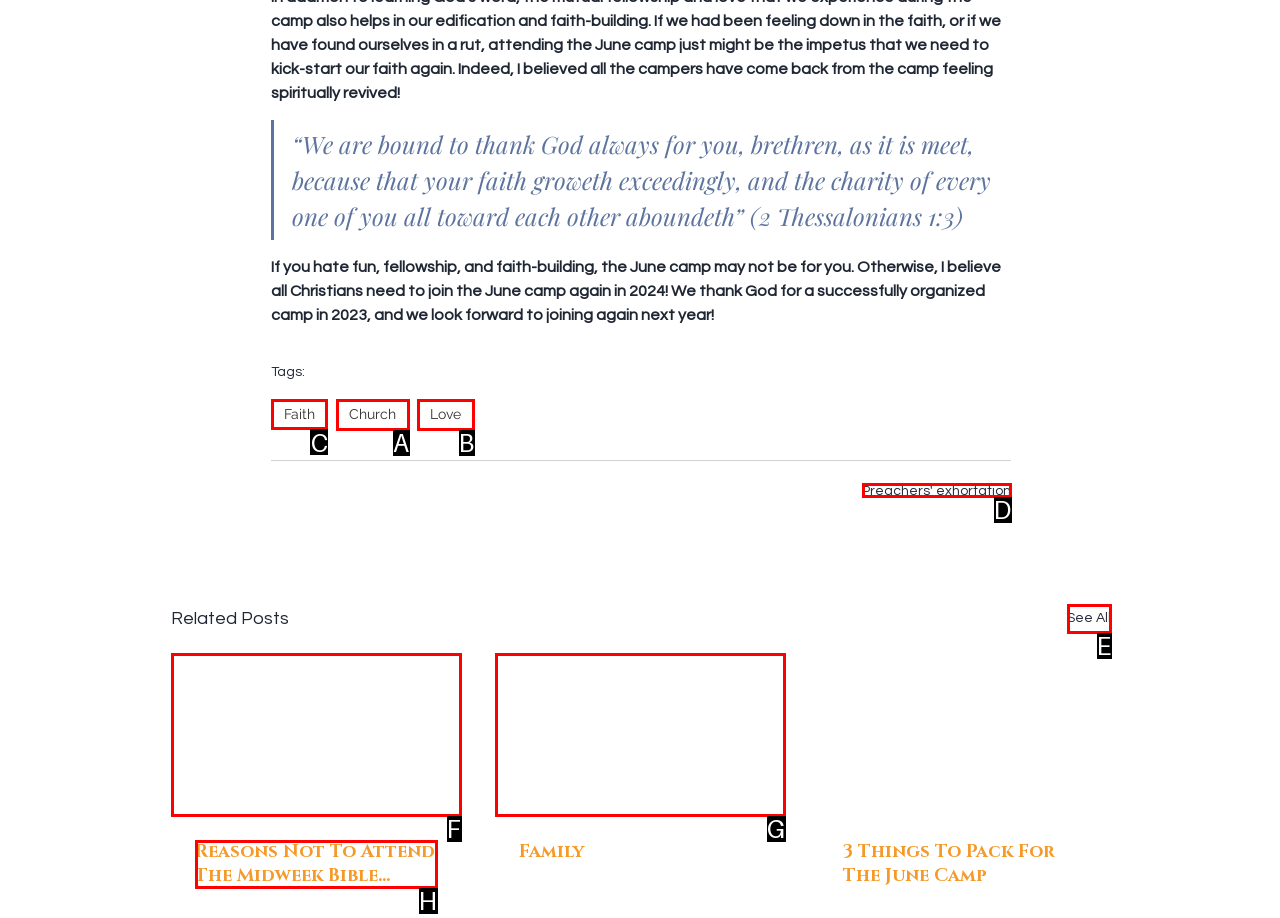Determine the letter of the UI element I should click on to complete the task: Click on the 'New Orleans Ladies' link from the provided choices in the screenshot.

None